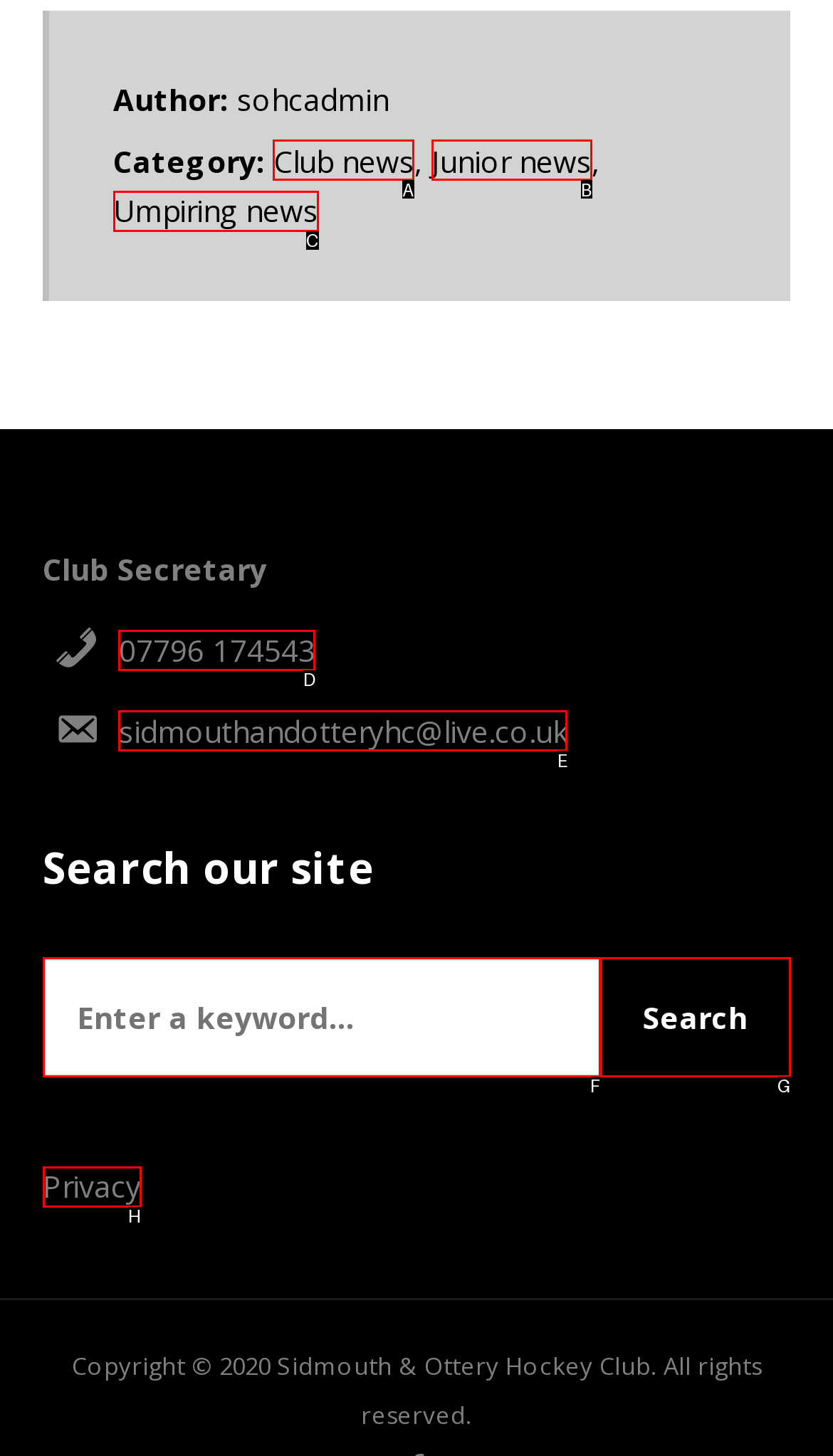From the given options, tell me which letter should be clicked to complete this task: View club news
Answer with the letter only.

A